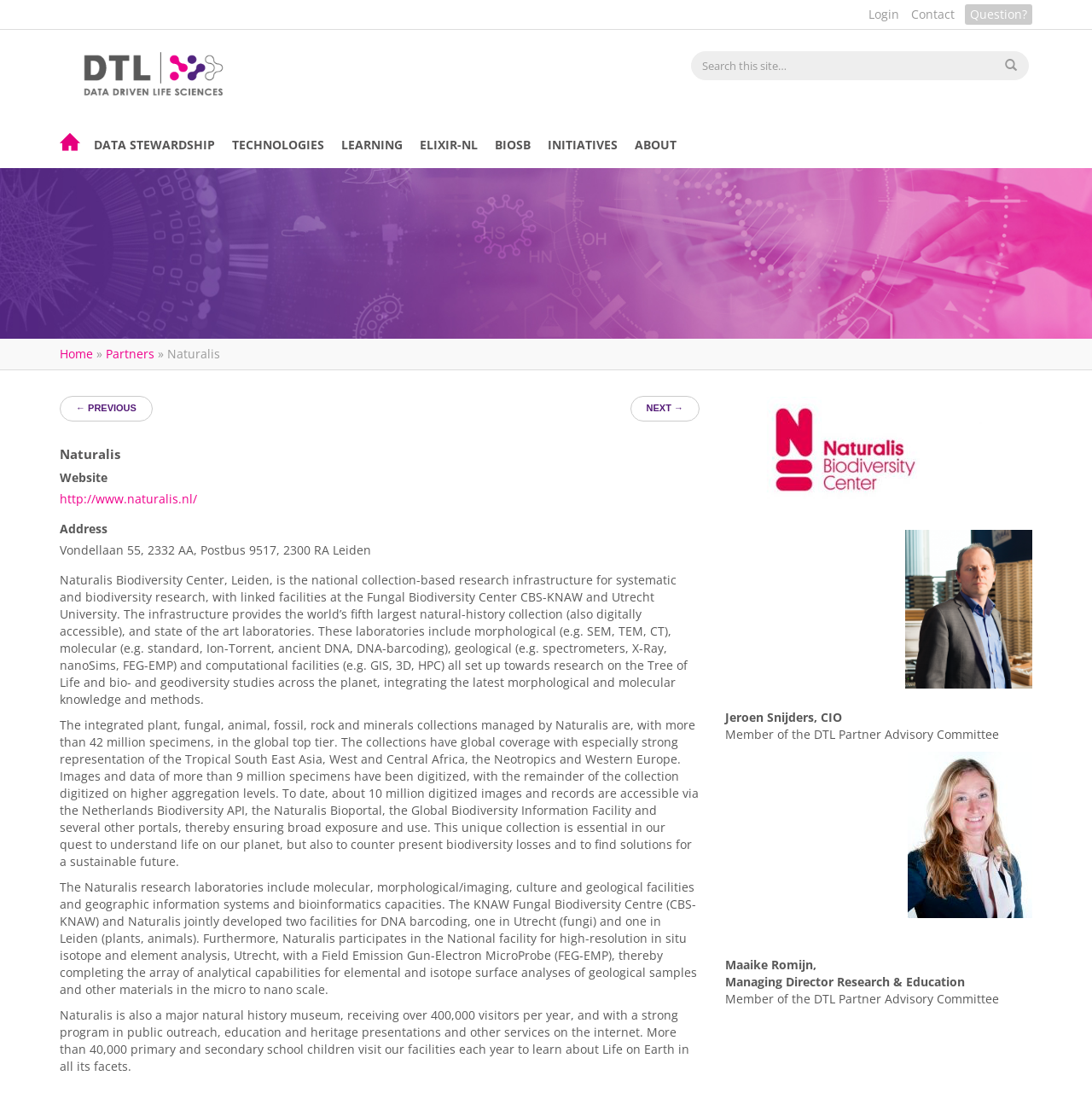Locate the UI element described as follows: "Next →". Return the bounding box coordinates as four float numbers between 0 and 1 in the order [left, top, right, bottom].

[0.577, 0.362, 0.641, 0.385]